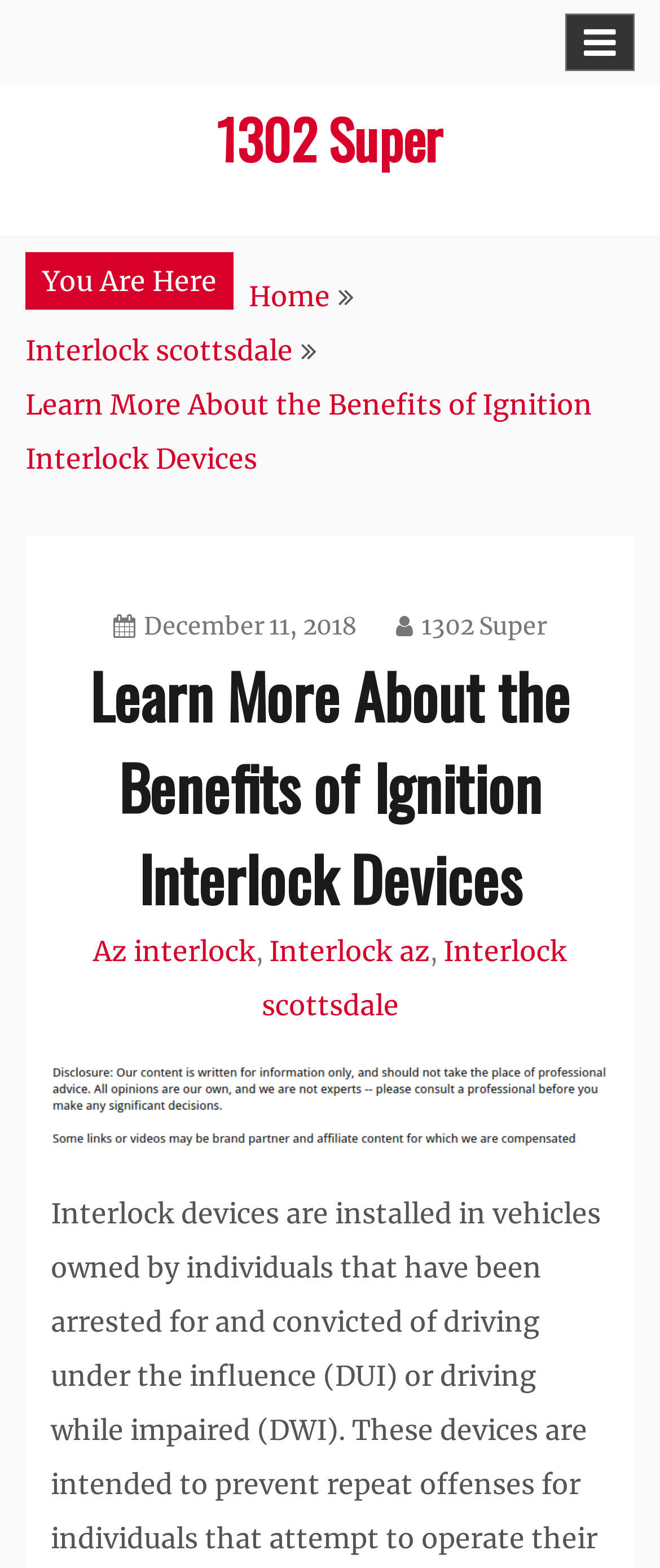Please give a one-word or short phrase response to the following question: 
What is the name of the company?

1302 Super